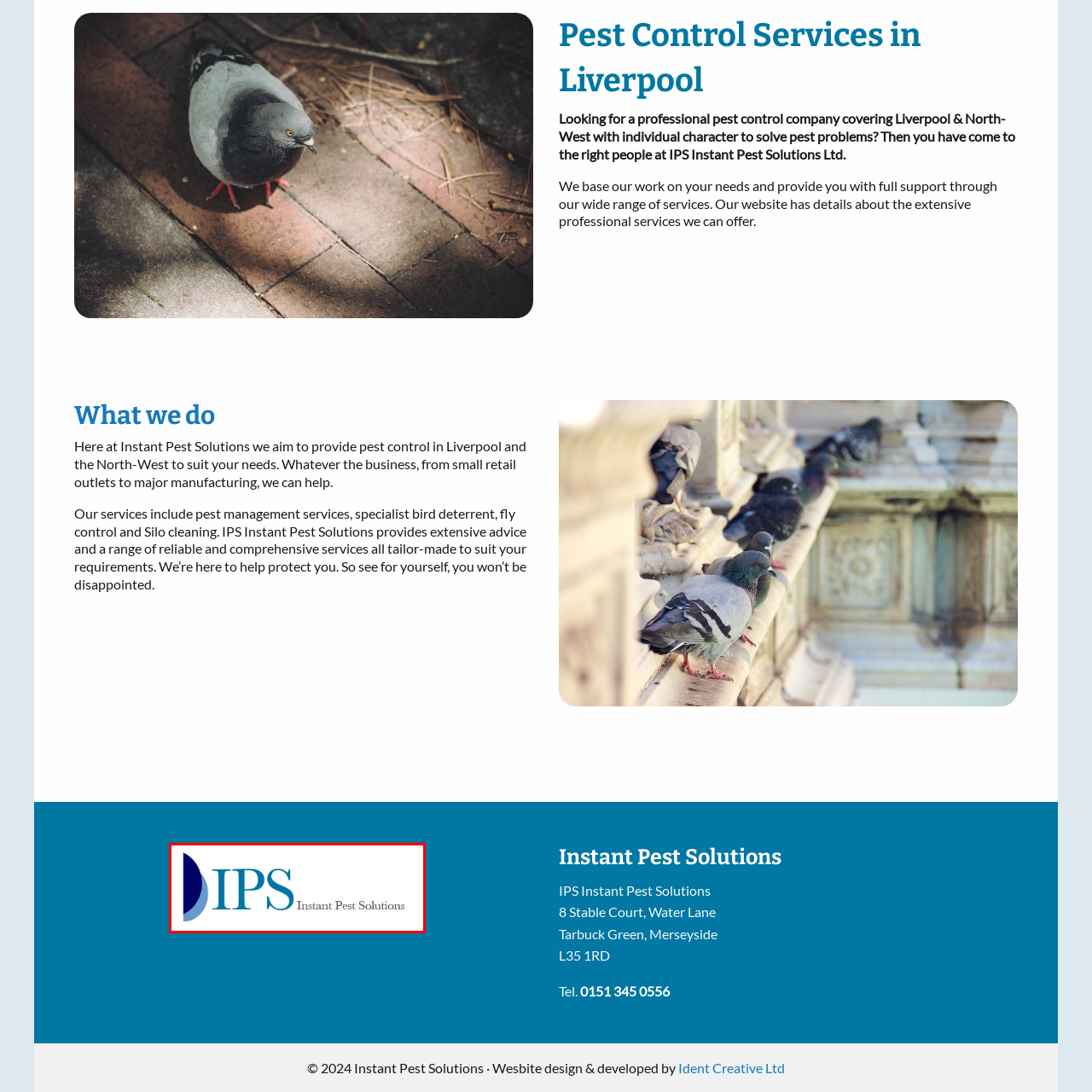Direct your attention to the image marked by the red box and answer the given question using a single word or phrase:
What is the typeface of the full name 'Instant Pest Solutions'?

Sleek, gray